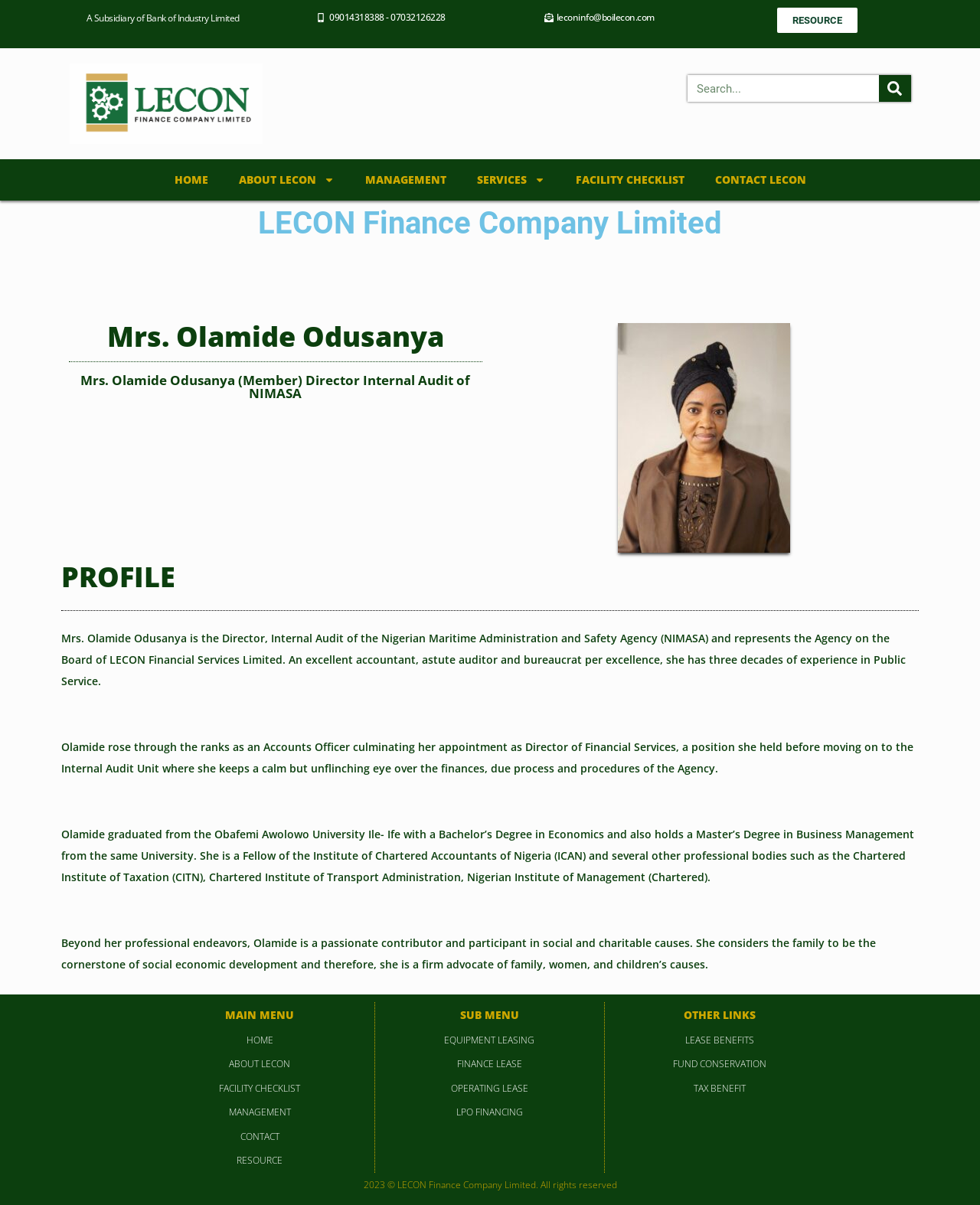Specify the bounding box coordinates of the area that needs to be clicked to achieve the following instruction: "View LECON LOGO".

[0.07, 0.053, 0.268, 0.119]